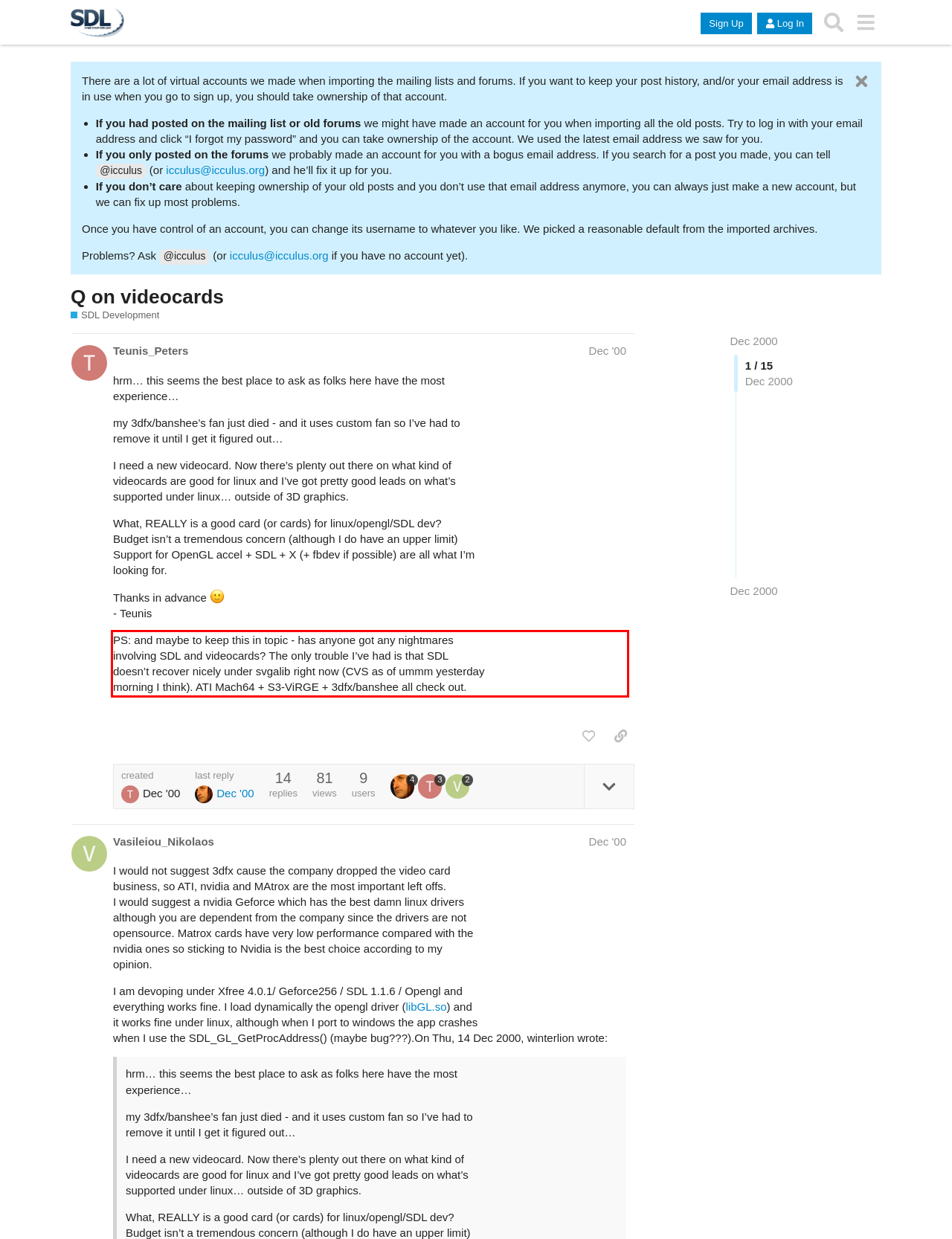Within the screenshot of the webpage, locate the red bounding box and use OCR to identify and provide the text content inside it.

PS: and maybe to keep this in topic - has anyone got any nightmares involving SDL and videocards? The only trouble I’ve had is that SDL doesn’t recover nicely under svgalib right now (CVS as of ummm yesterday morning I think). ATI Mach64 + S3-ViRGE + 3dfx/banshee all check out.